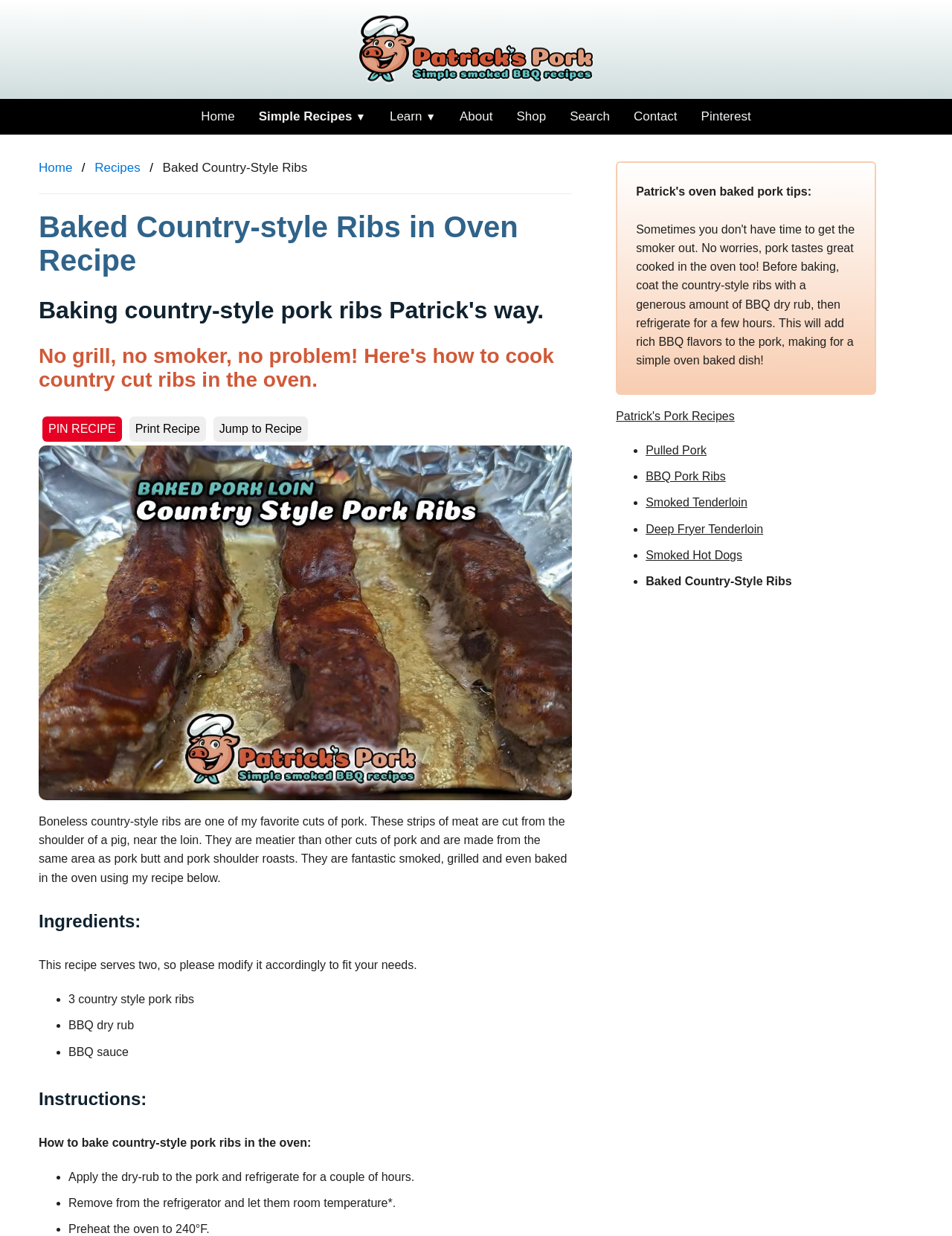Determine the coordinates of the bounding box for the clickable area needed to execute this instruction: "Click the 'PIN RECIPE' button".

[0.045, 0.337, 0.128, 0.357]